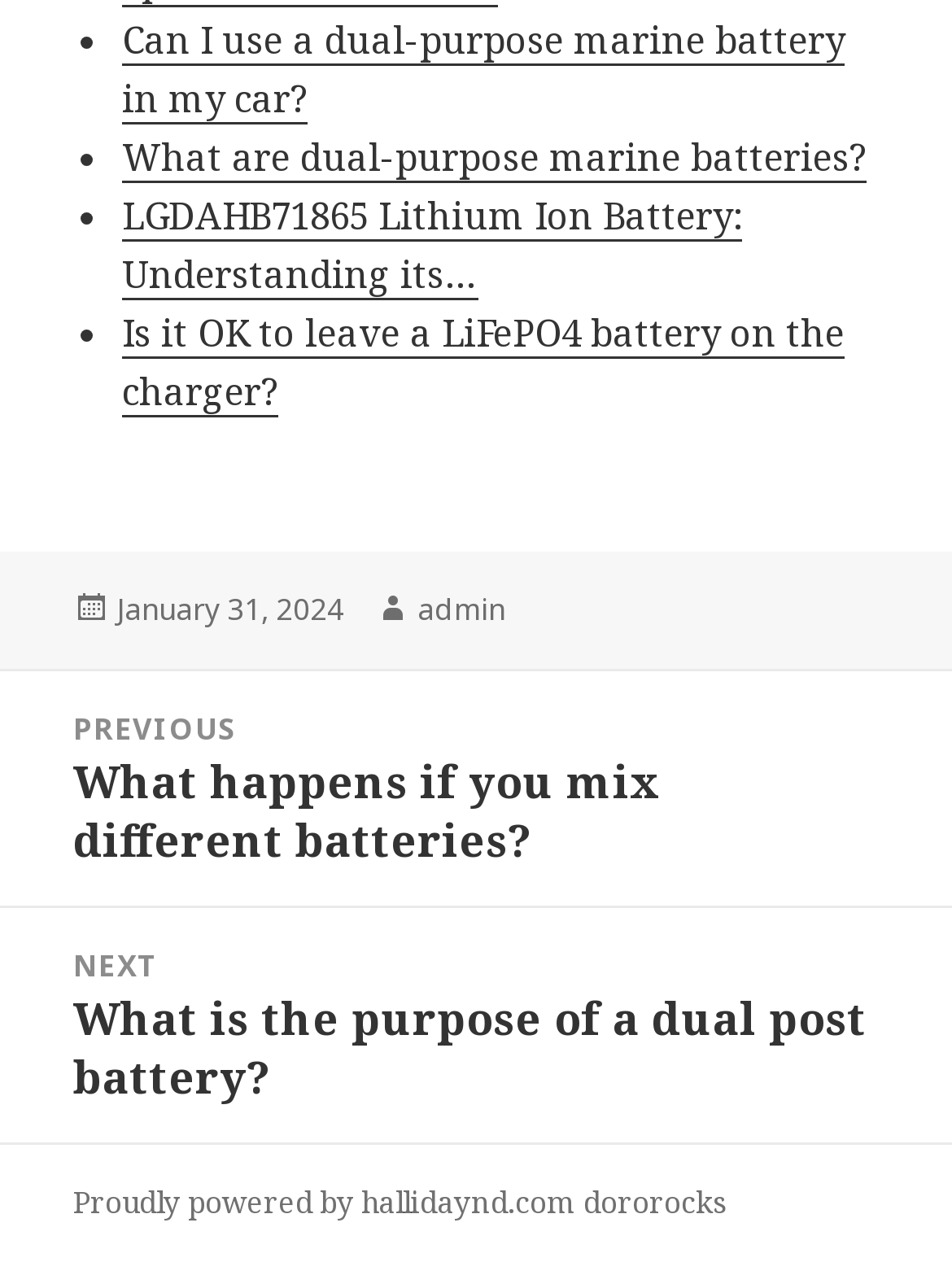Please indicate the bounding box coordinates of the element's region to be clicked to achieve the instruction: "Check the author of the post". Provide the coordinates as four float numbers between 0 and 1, i.e., [left, top, right, bottom].

[0.438, 0.467, 0.531, 0.502]